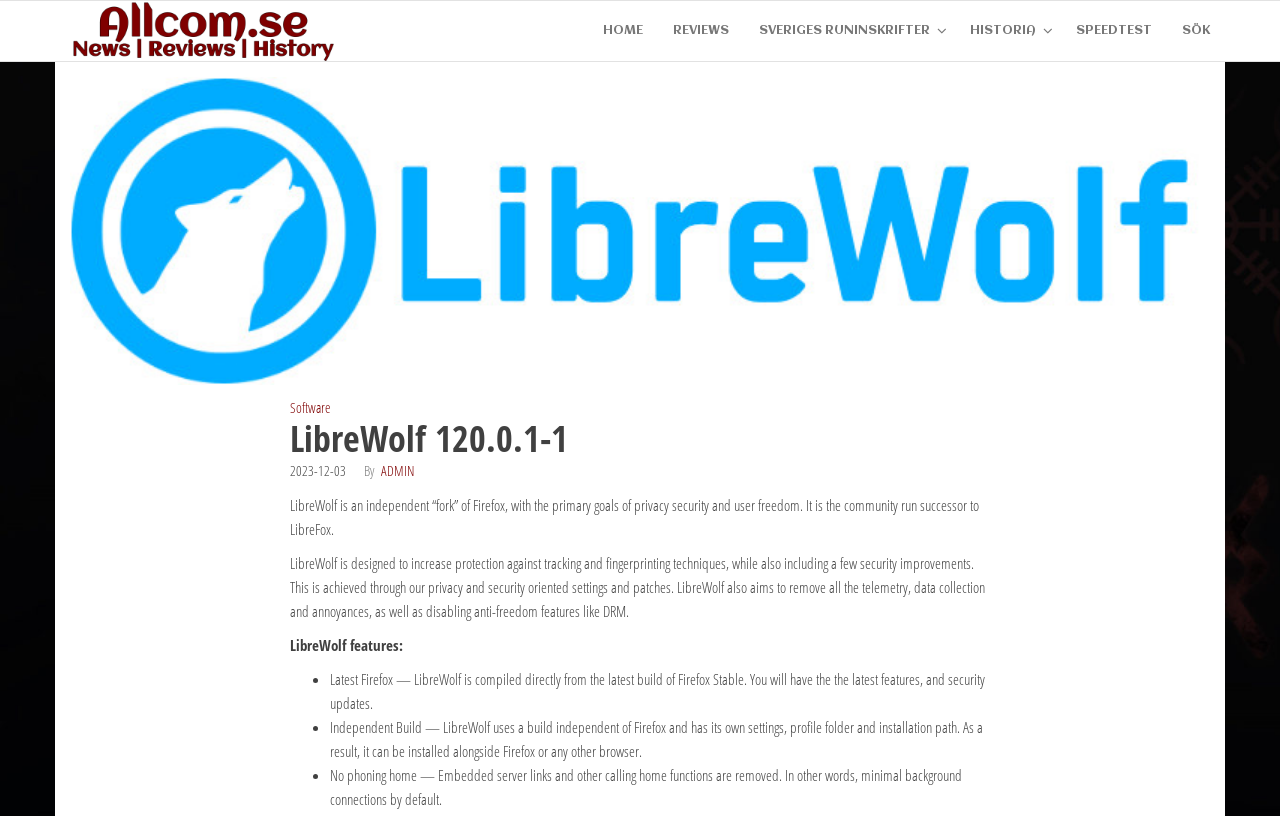Identify the bounding box coordinates of the element to click to follow this instruction: 'go to HOME'. Ensure the coordinates are four float values between 0 and 1, provided as [left, top, right, bottom].

[0.459, 0.001, 0.514, 0.075]